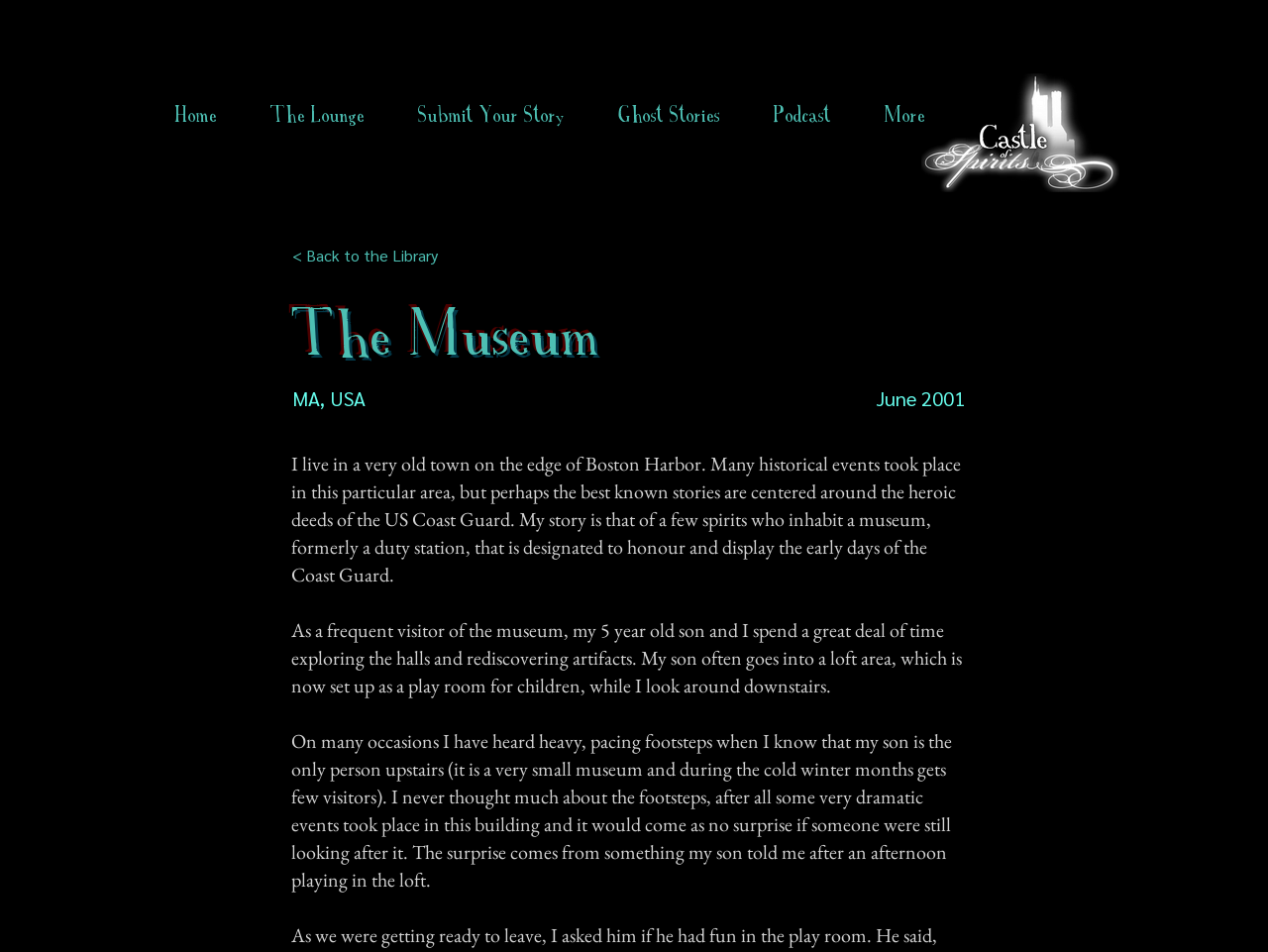What is the age of the narrator's son?
Based on the visual information, provide a detailed and comprehensive answer.

I found the answer by reading the StaticText element at coordinates [0.23, 0.648, 0.759, 0.734], which mentions that the narrator's son is '5 year old'.